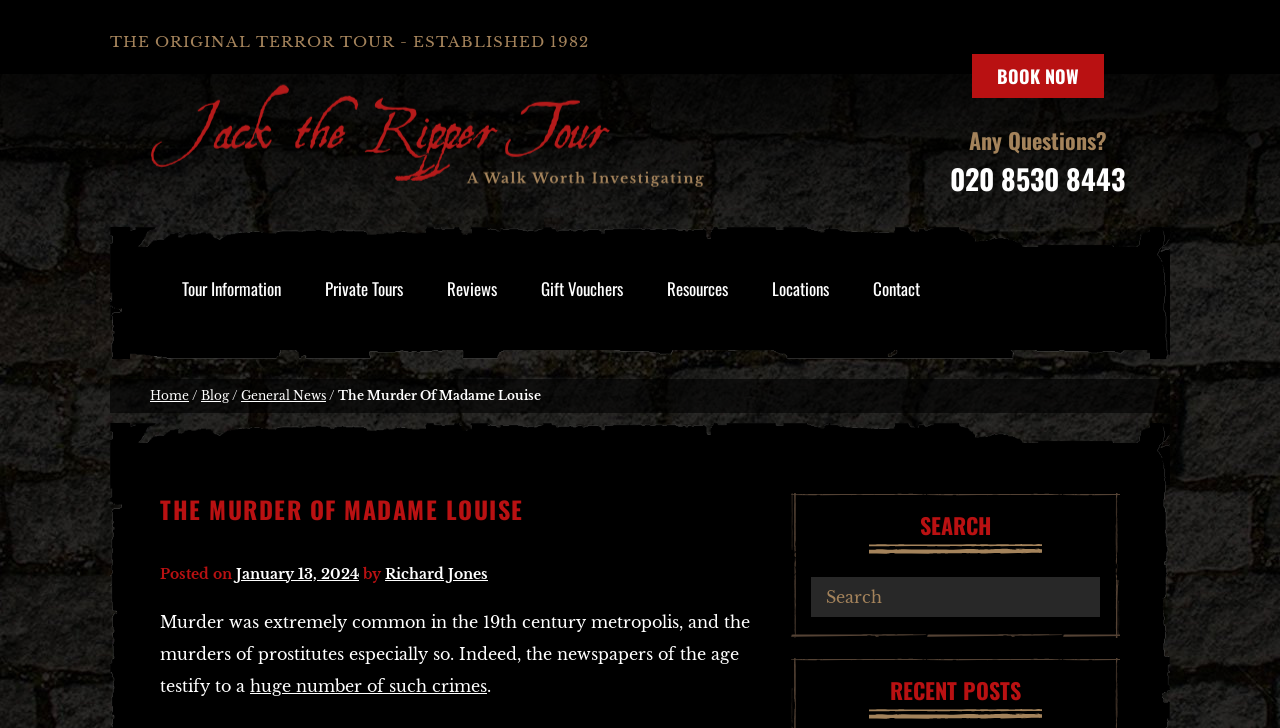Can you provide the bounding box coordinates for the element that should be clicked to implement the instruction: "Search for something"?

[0.633, 0.793, 0.859, 0.848]